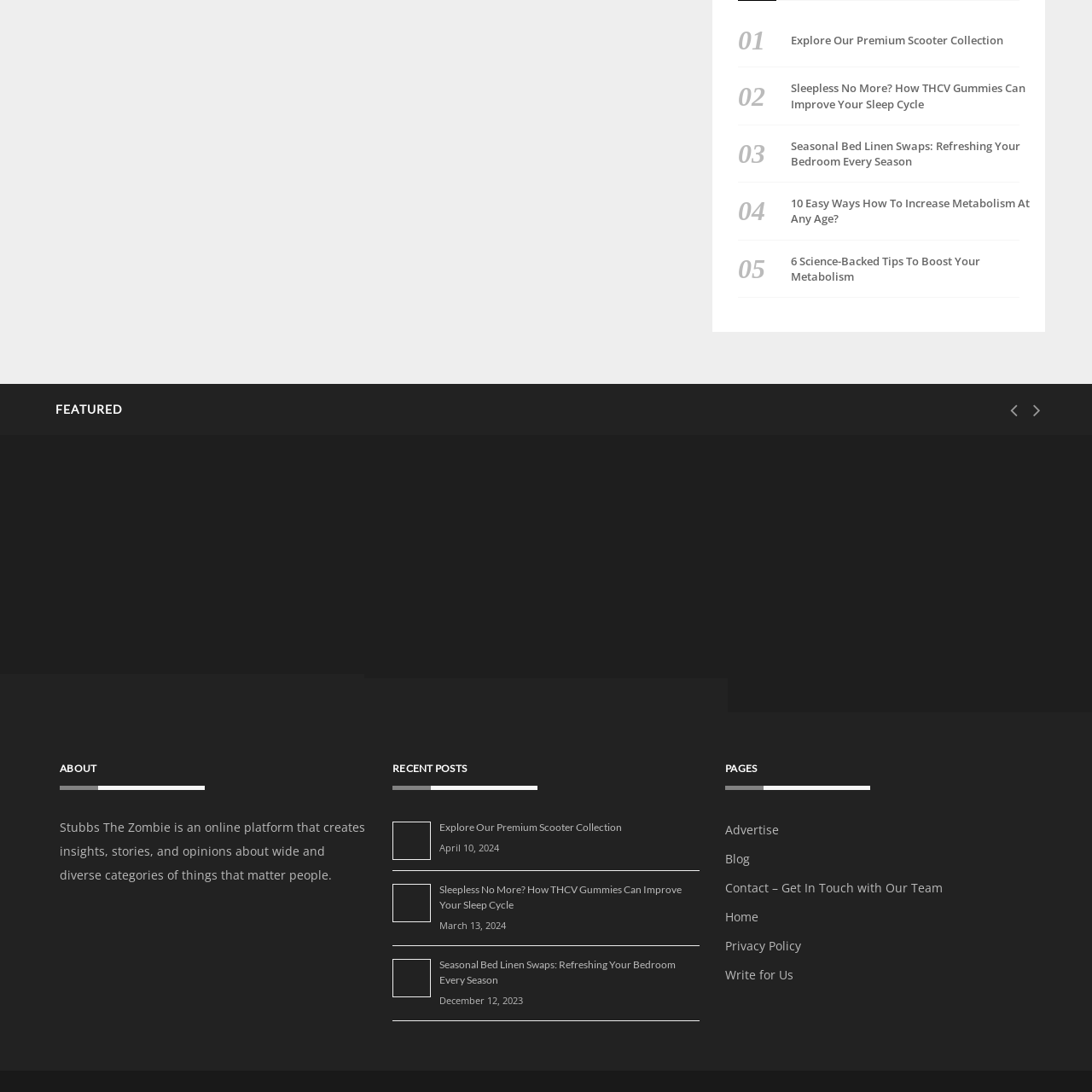Please review the image enclosed by the red bounding box and give a detailed answer to the following question, utilizing the information from the visual: What is the purpose of the image?

The image provides a visual cue related to the topic, which enhances the reader's experience and contributes to an engaging online content narrative, making it an appealing addition to the page.